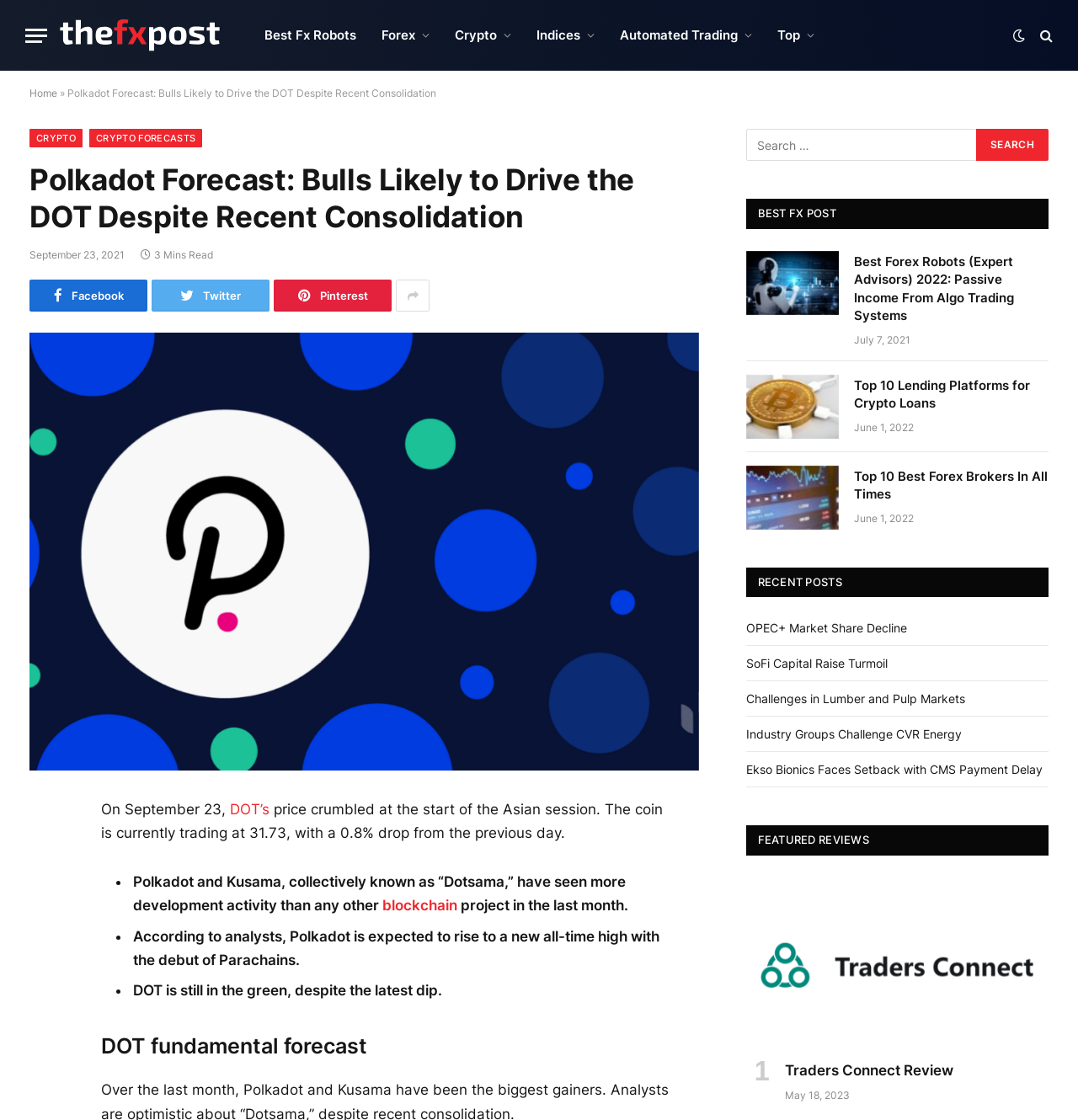Respond to the following question with a brief word or phrase:
What is the category of the article 'Best Forex Robots (Expert Advisors) 2021'?

BEST FX POST